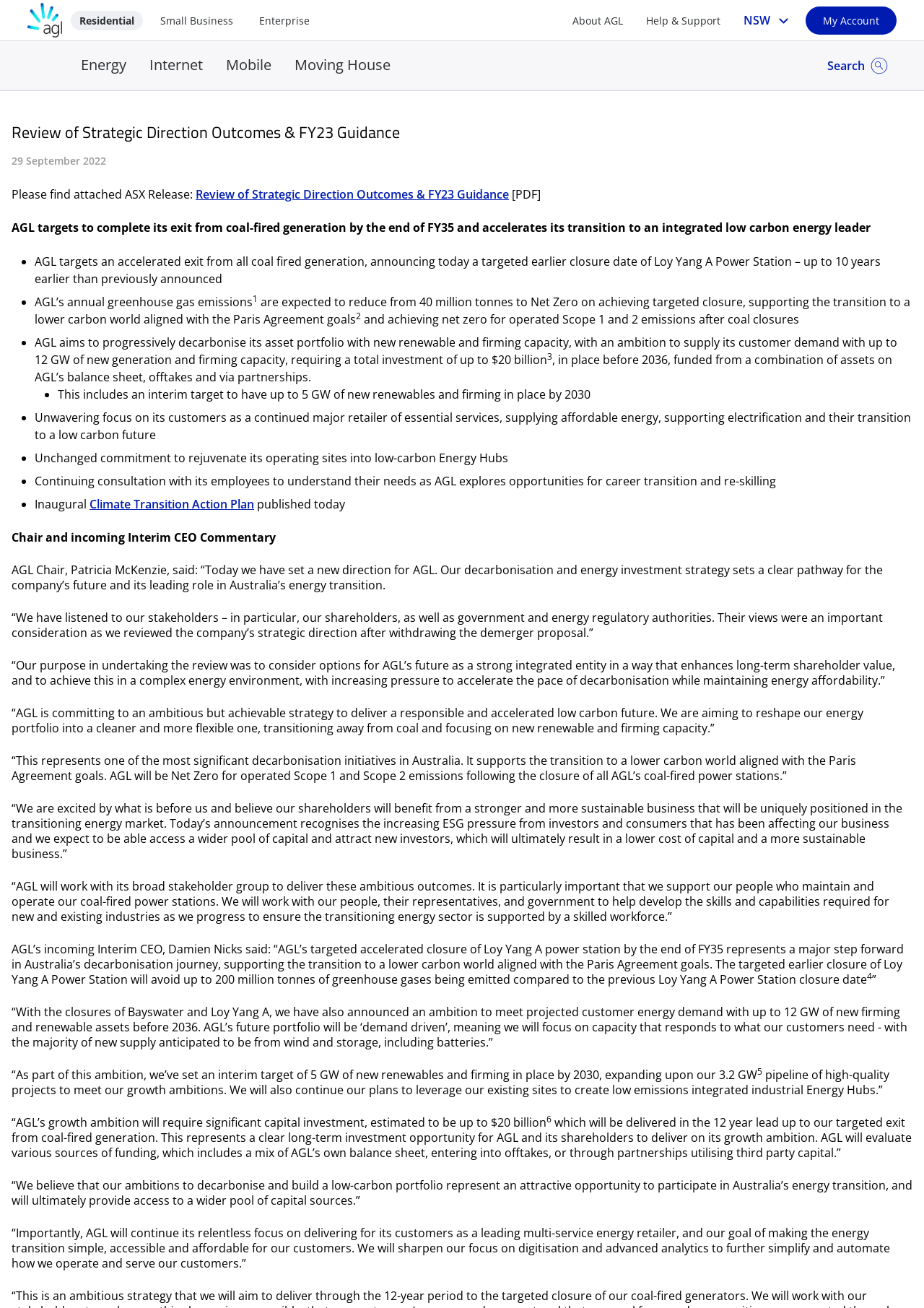Locate the bounding box coordinates of the area where you should click to accomplish the instruction: "Go to About AGL page".

[0.607, 0.001, 0.687, 0.03]